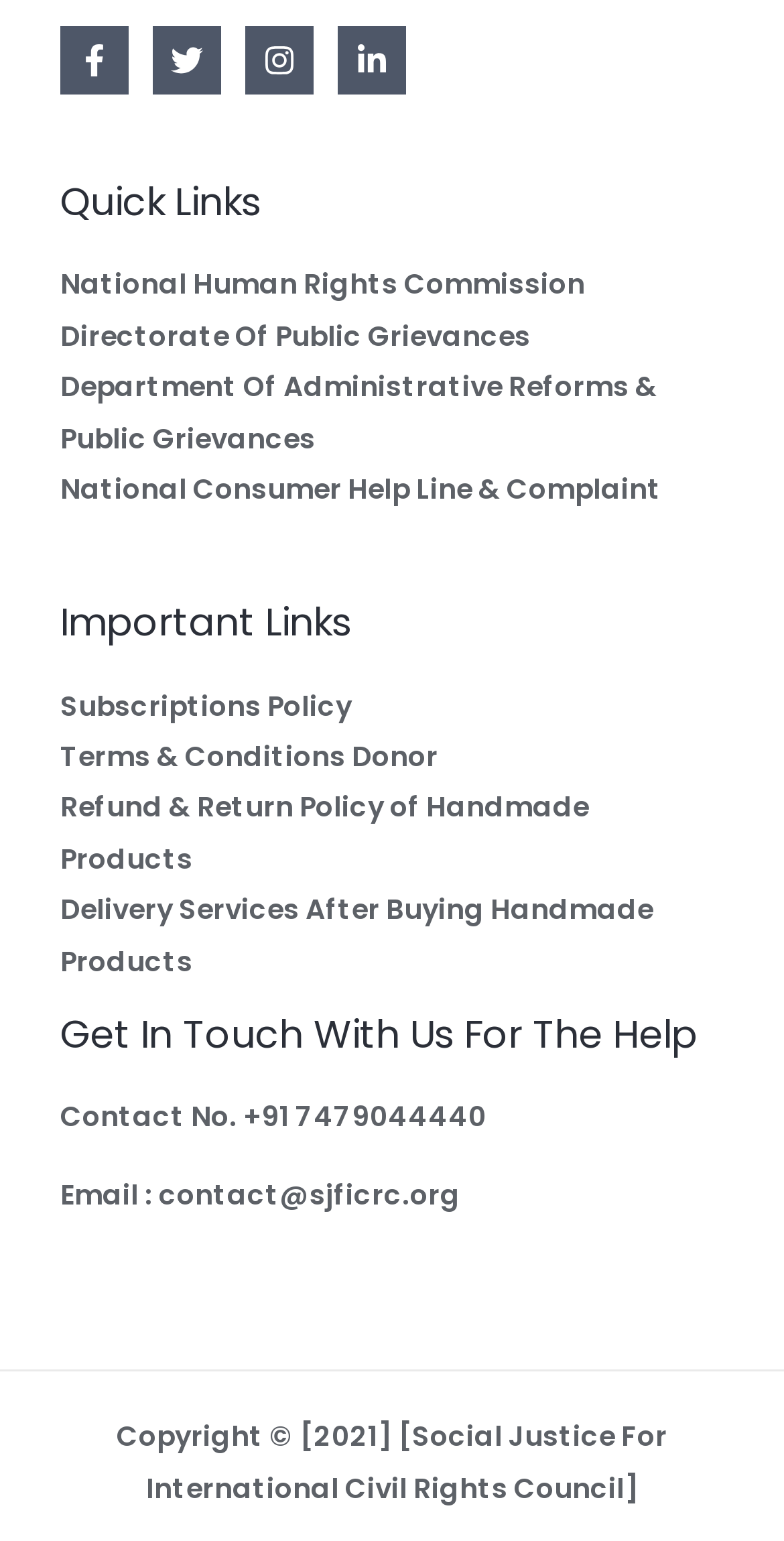Determine the bounding box coordinates in the format (top-left x, top-left y, bottom-right x, bottom-right y). Ensure all values are floating point numbers between 0 and 1. Identify the bounding box of the UI element described by: Subscriptions Policy

[0.077, 0.446, 0.449, 0.471]